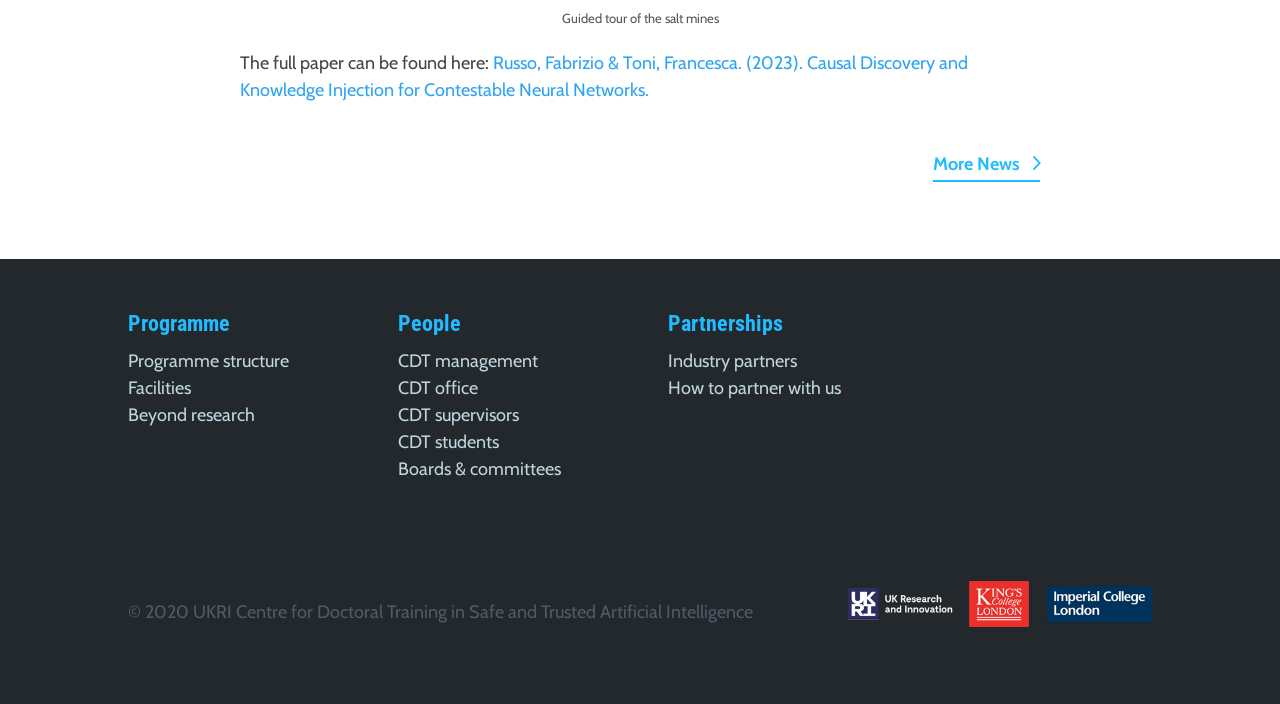What is the title of the guided tour?
Look at the screenshot and respond with a single word or phrase.

Salt mines